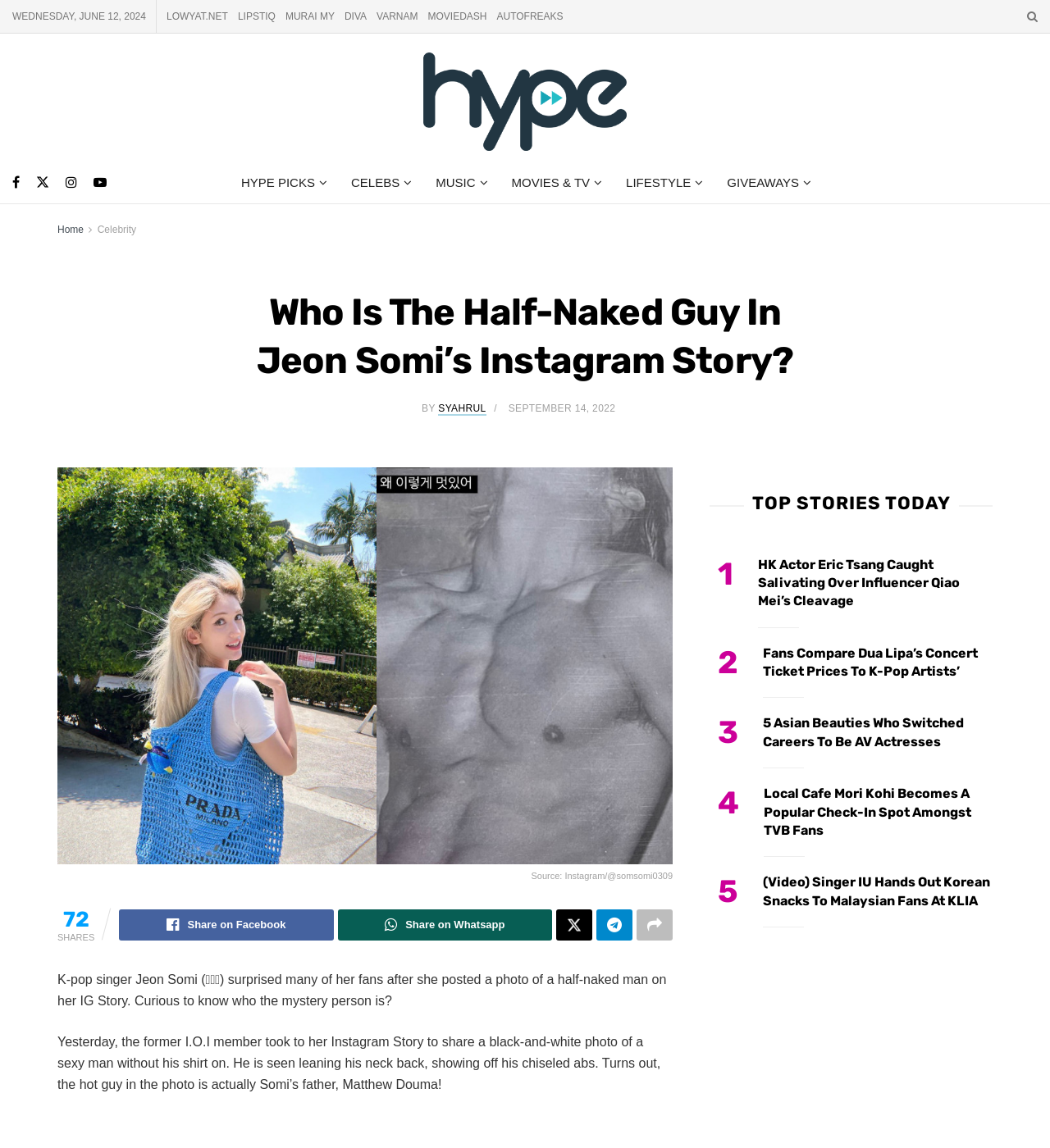What is the occupation of the person in the photo? Refer to the image and provide a one-word or short phrase answer.

father